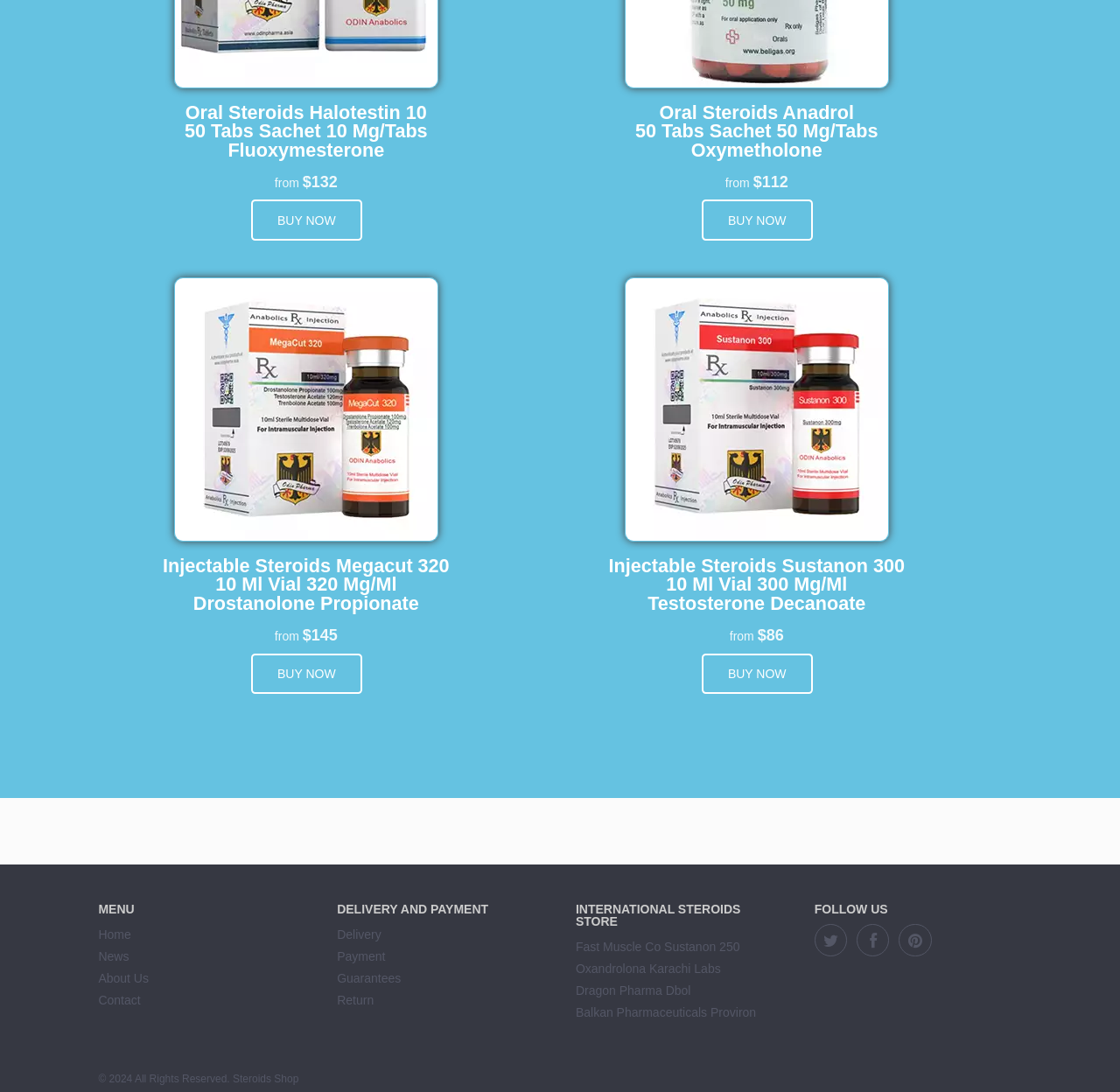Provide a one-word or brief phrase answer to the question:
What is the year of copyright for this website?

2024